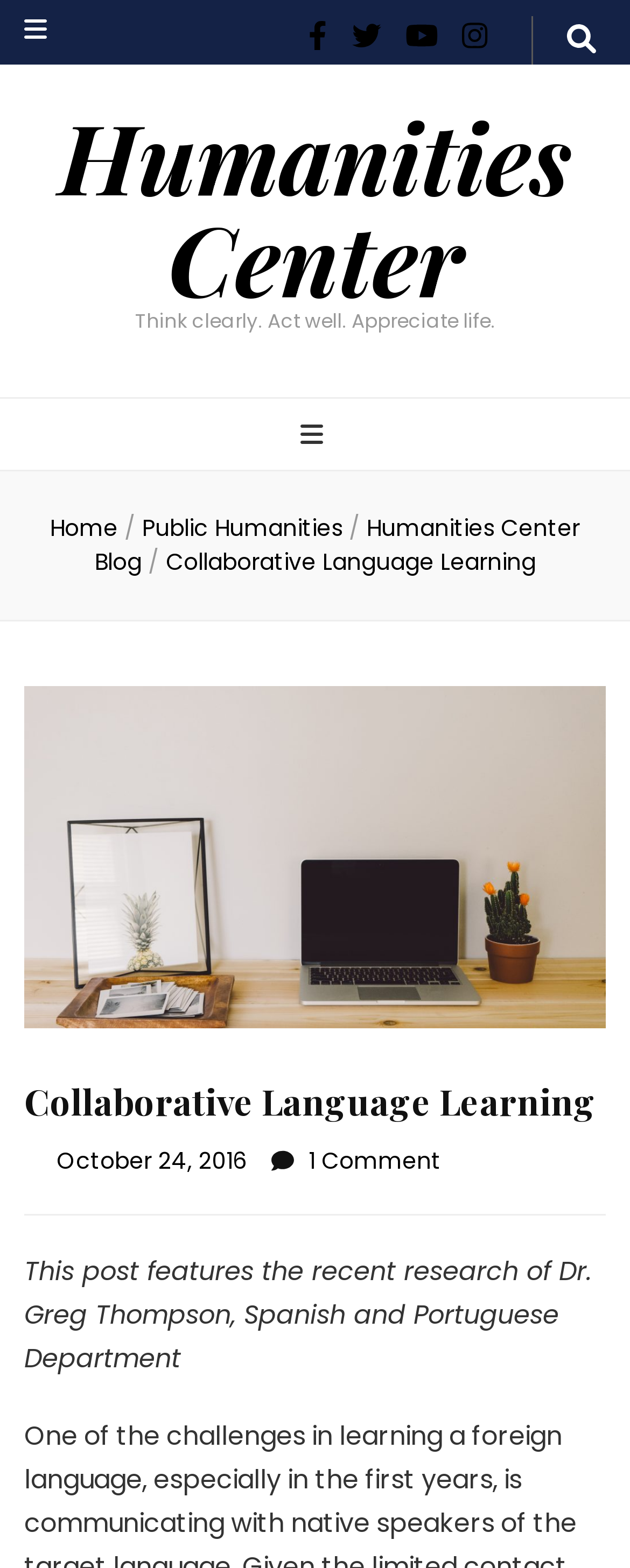Can you find the bounding box coordinates for the element that needs to be clicked to execute this instruction: "go to Humanities Center"? The coordinates should be given as four float numbers between 0 and 1, i.e., [left, top, right, bottom].

[0.094, 0.058, 0.906, 0.205]